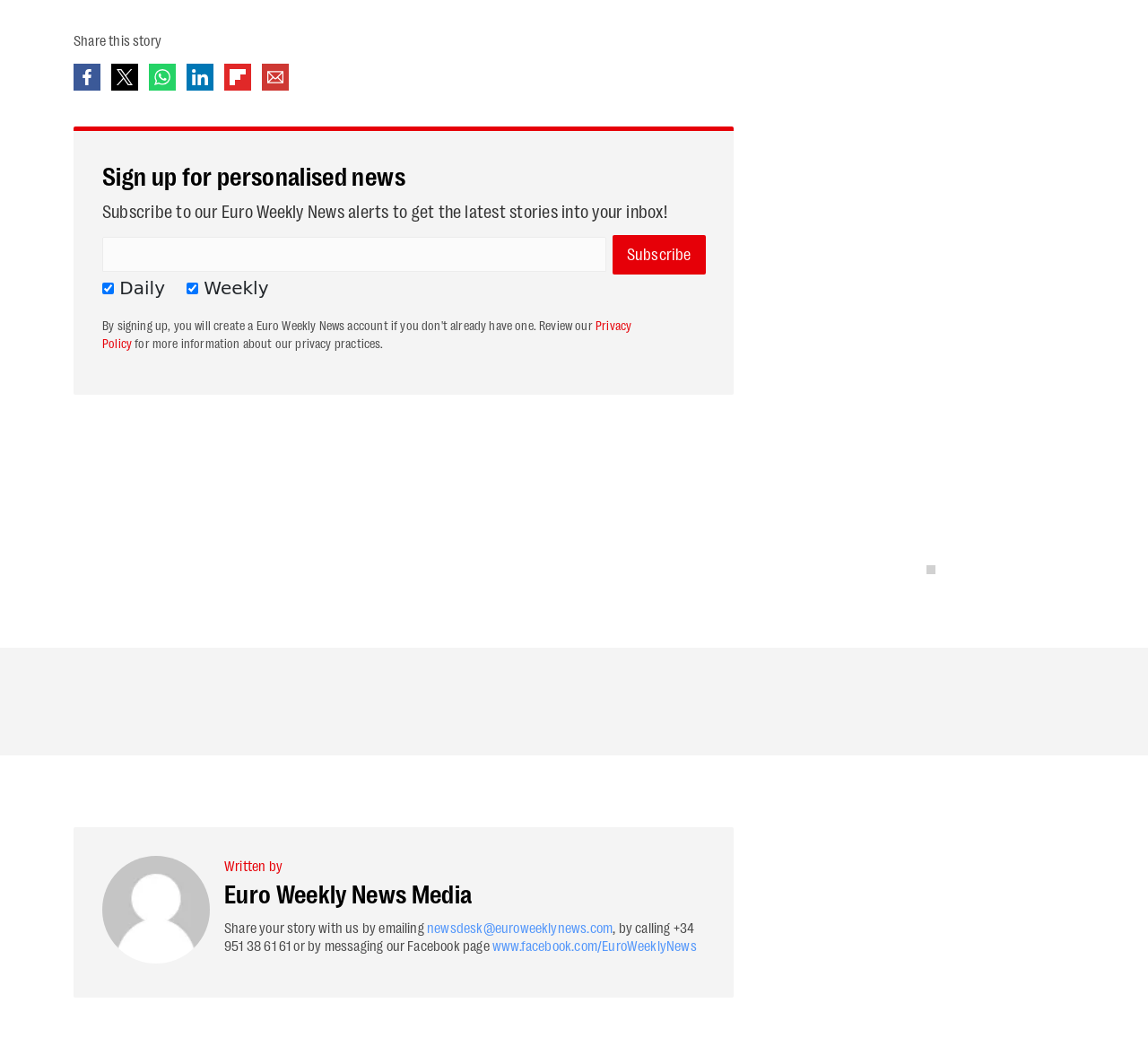What social media platforms can users share the story on?
From the image, respond with a single word or phrase.

Facebook, Twitter, LinkedIn, Flipboard, WhatsApp, Email